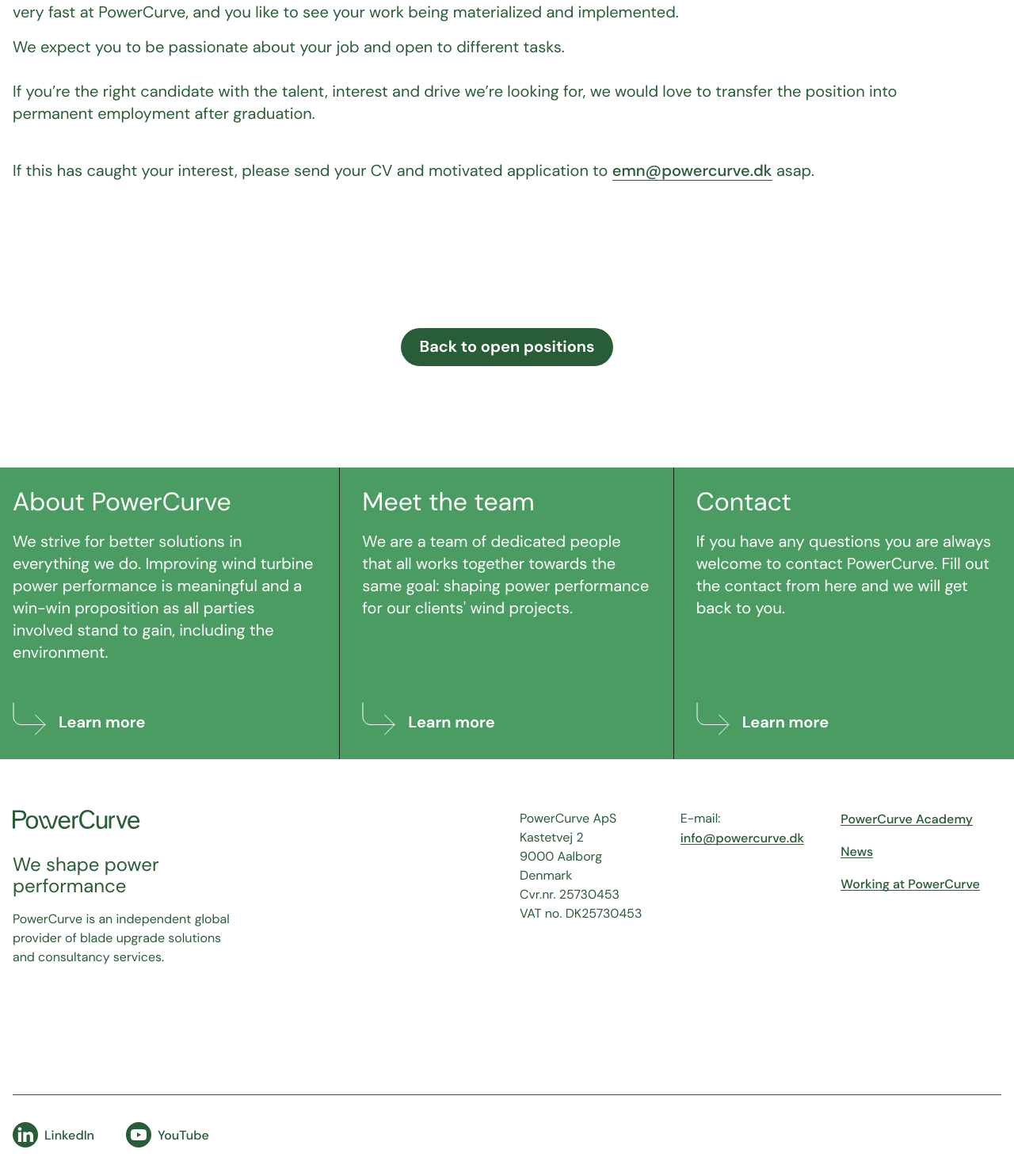What is the email address of PowerCurve?
Offer a detailed and exhaustive answer to the question.

The email address of PowerCurve is mentioned in the link element with the content 'info@powercurve.dk', which is located at the bottom of the webpage.